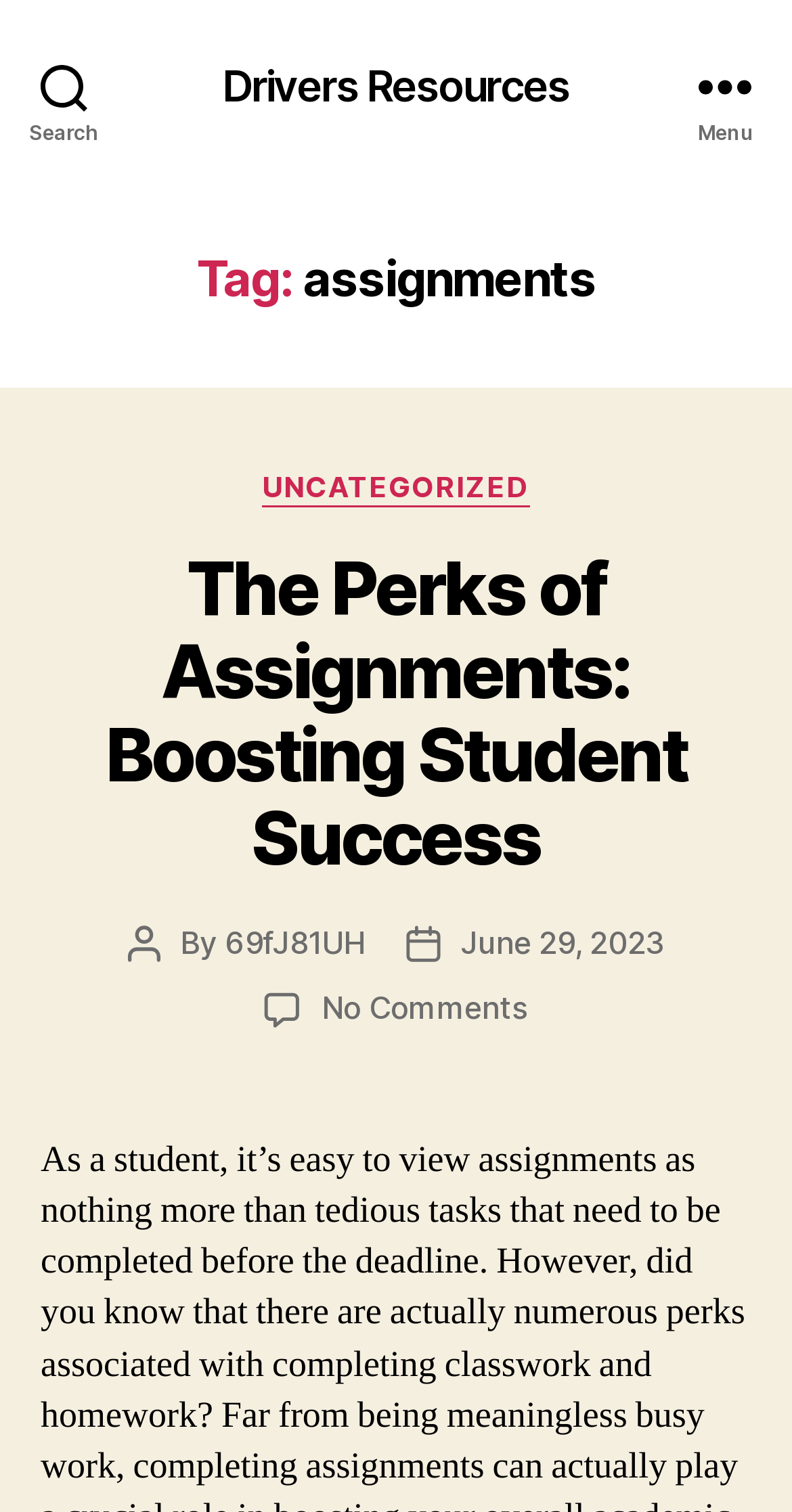Who is the author of the post?
By examining the image, provide a one-word or phrase answer.

69fJ81UH